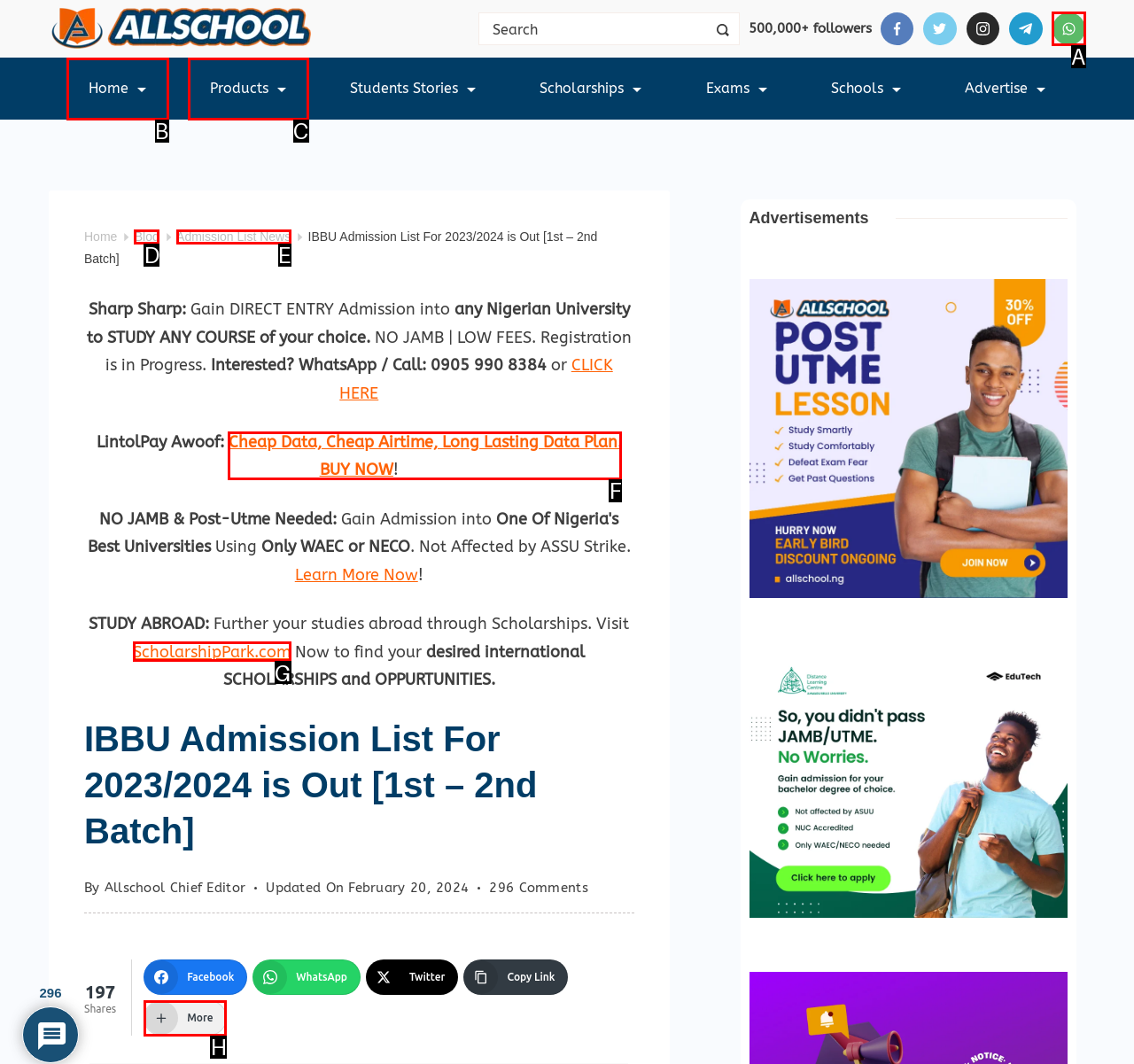Identify which HTML element aligns with the description: Admission List News
Answer using the letter of the correct choice from the options available.

E